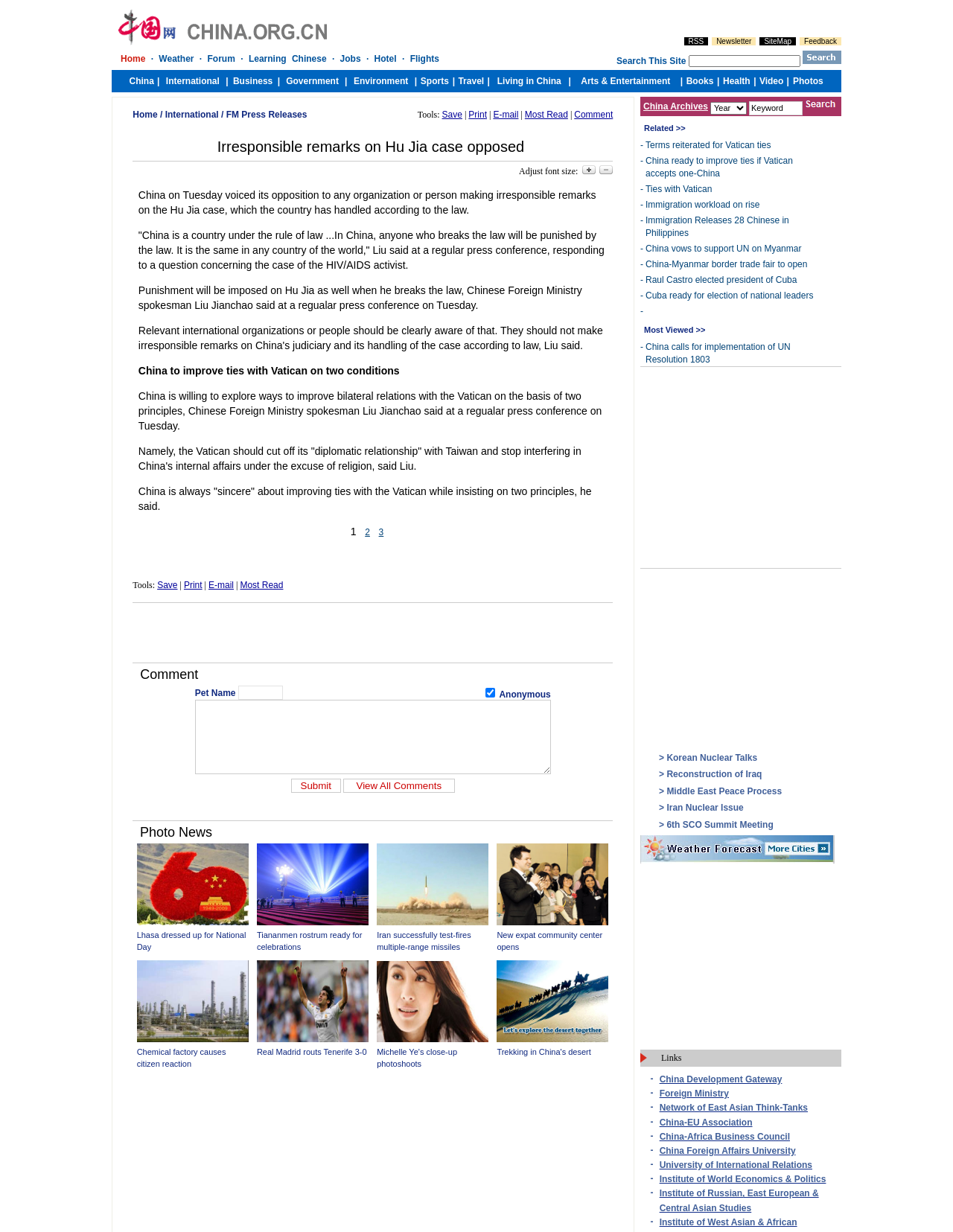How many links are in the top navigation bar?
We need a detailed and meticulous answer to the question.

I counted the links in the top navigation bar, which are 'Home', 'International', and 'FM Press Releases', so there are 3 links in total.